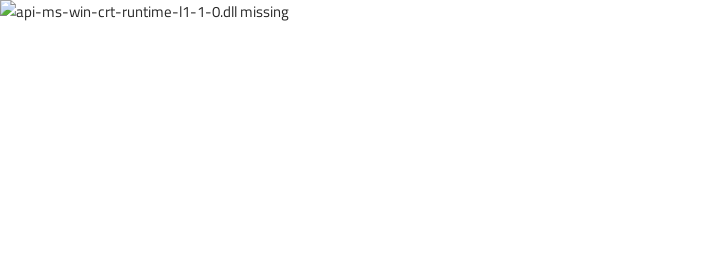Provide a comprehensive description of the image.

The image displays a notification indicating that the file "api-ms-win-crt-runtime-l1-1-0.dll" is missing. This message points to a critical dependency on the Visual C++ Redistributable package, which is essential for running applications developed with Visual C++. The absence of this file can result in errors during the operation of various software applications, particularly those related to gaming and multimedia. Users experiencing this message are advised to install the correct version of the Visual C++ Redistributable to ensure compatibility and proper functioning of their applications.